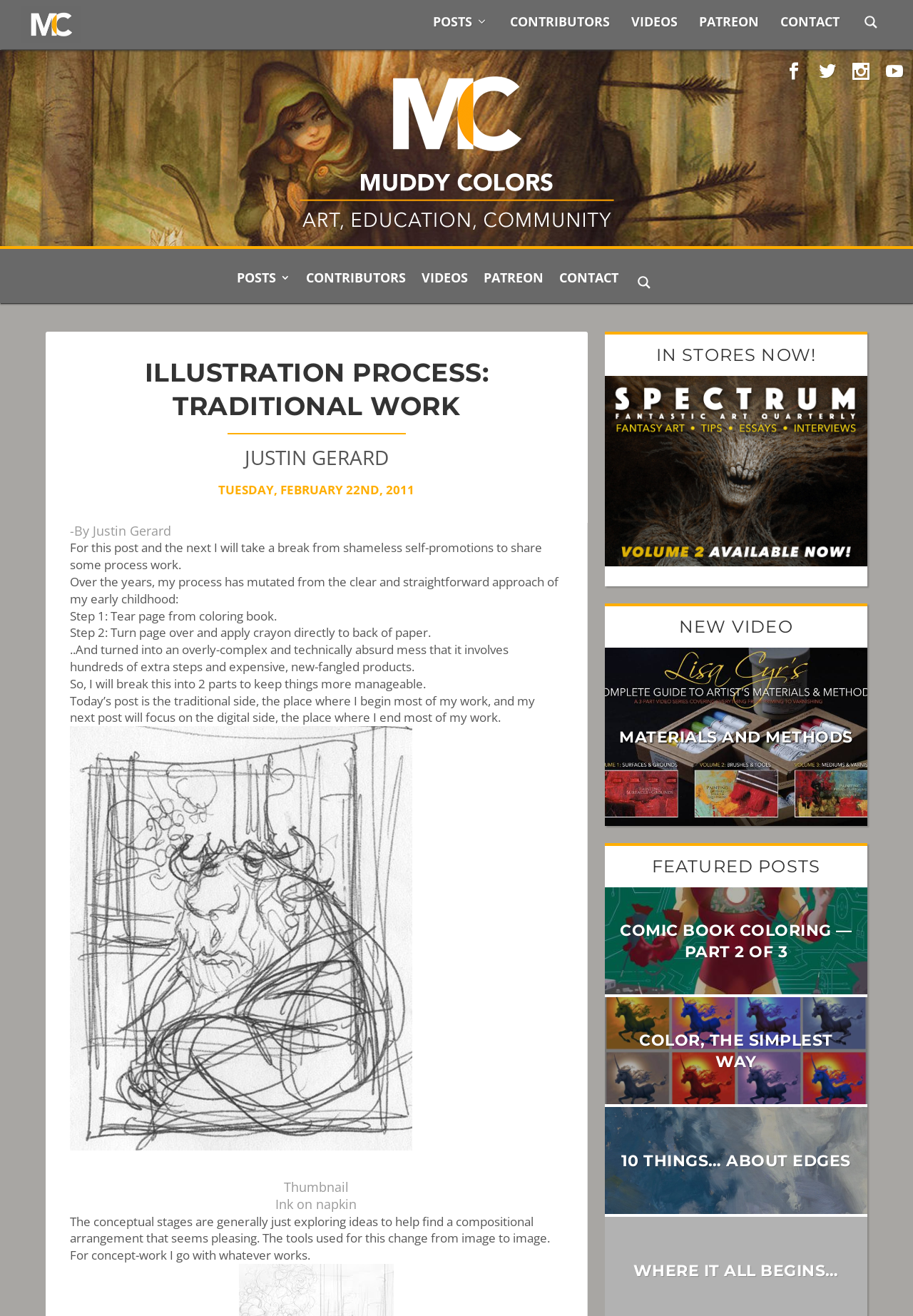Determine the bounding box for the HTML element described here: "parent_node: Thumbnail". The coordinates should be given as [left, top, right, bottom] with each number being a float between 0 and 1.

[0.077, 0.836, 0.452, 0.848]